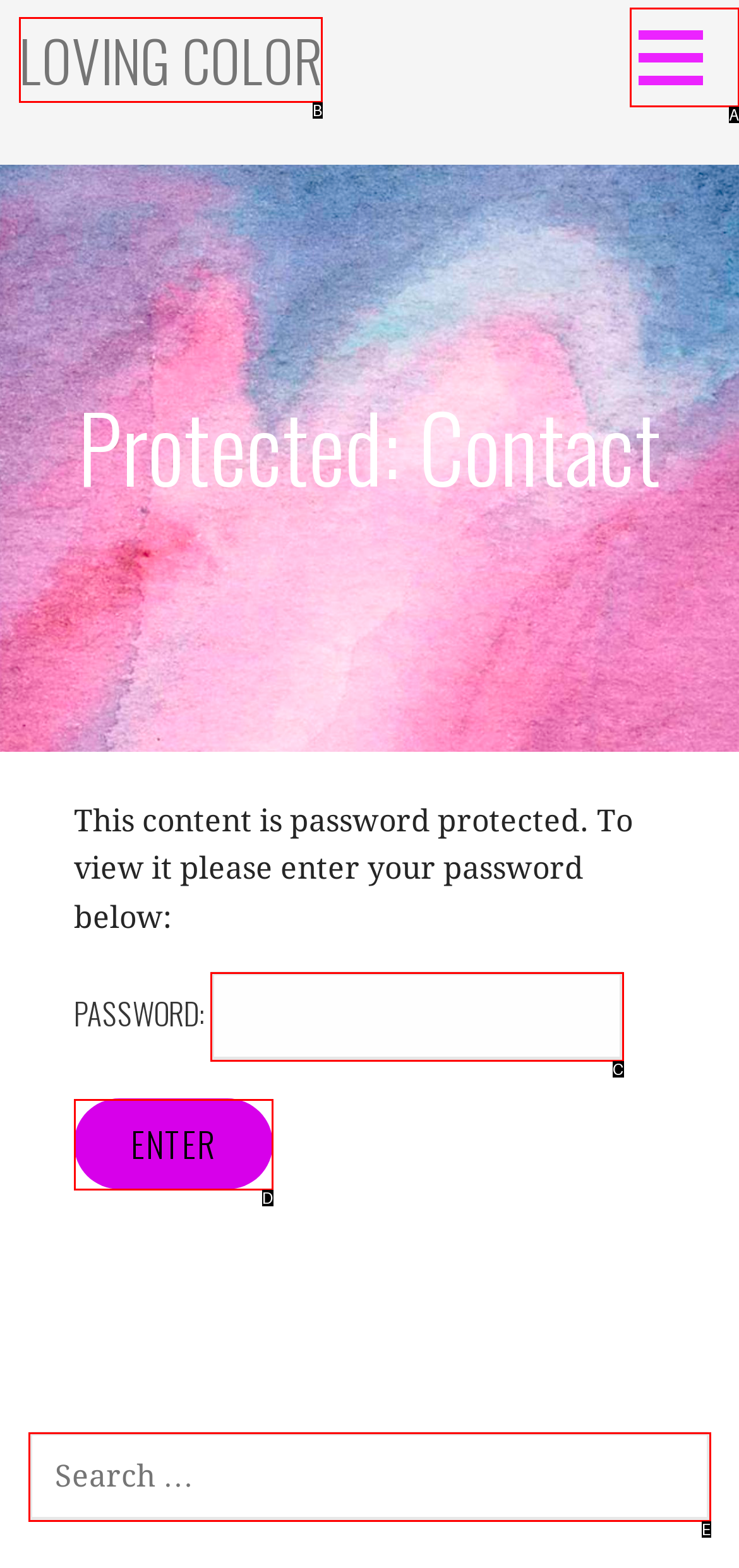Identify the option that corresponds to the given description: United Rugby Championship. Reply with the letter of the chosen option directly.

None